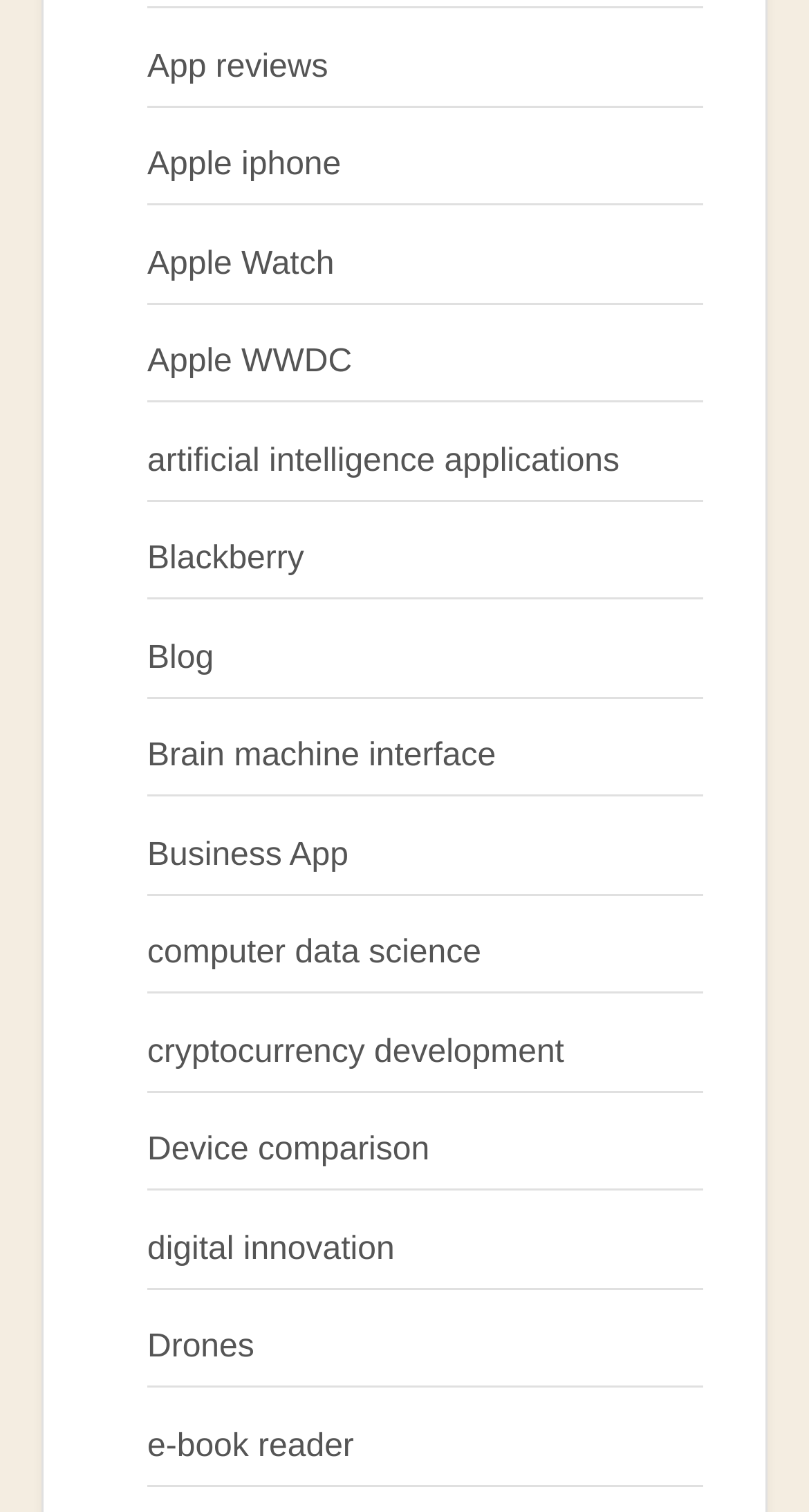Determine the bounding box coordinates of the region to click in order to accomplish the following instruction: "Click on the BUSINESS SPECIAL link". Provide the coordinates as four float numbers between 0 and 1, specifically [left, top, right, bottom].

None